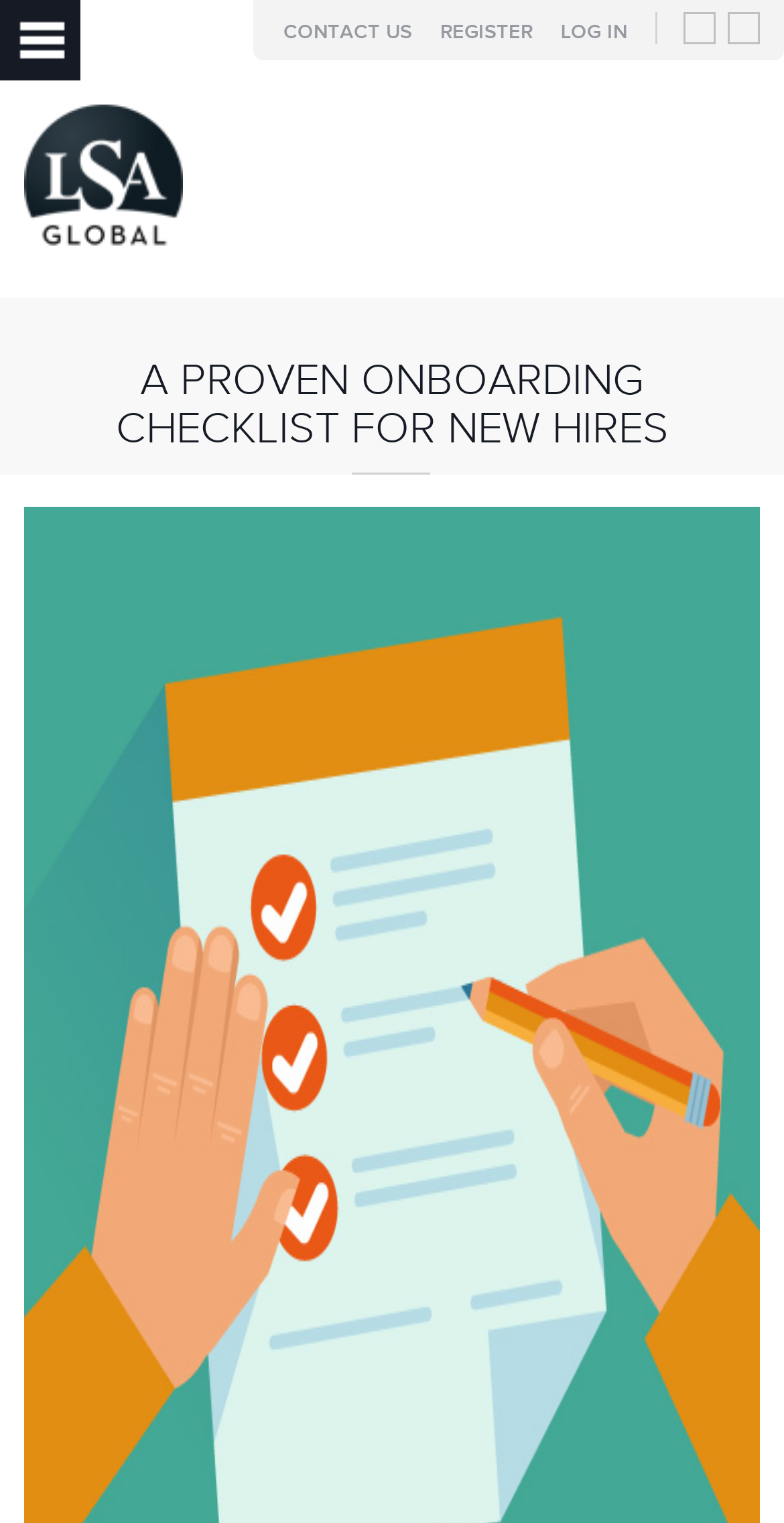Specify the bounding box coordinates (top-left x, top-left y, bottom-right x, bottom-right y) of the UI element in the screenshot that matches this description: title="Return to the homepage"

[0.03, 0.156, 0.233, 0.178]